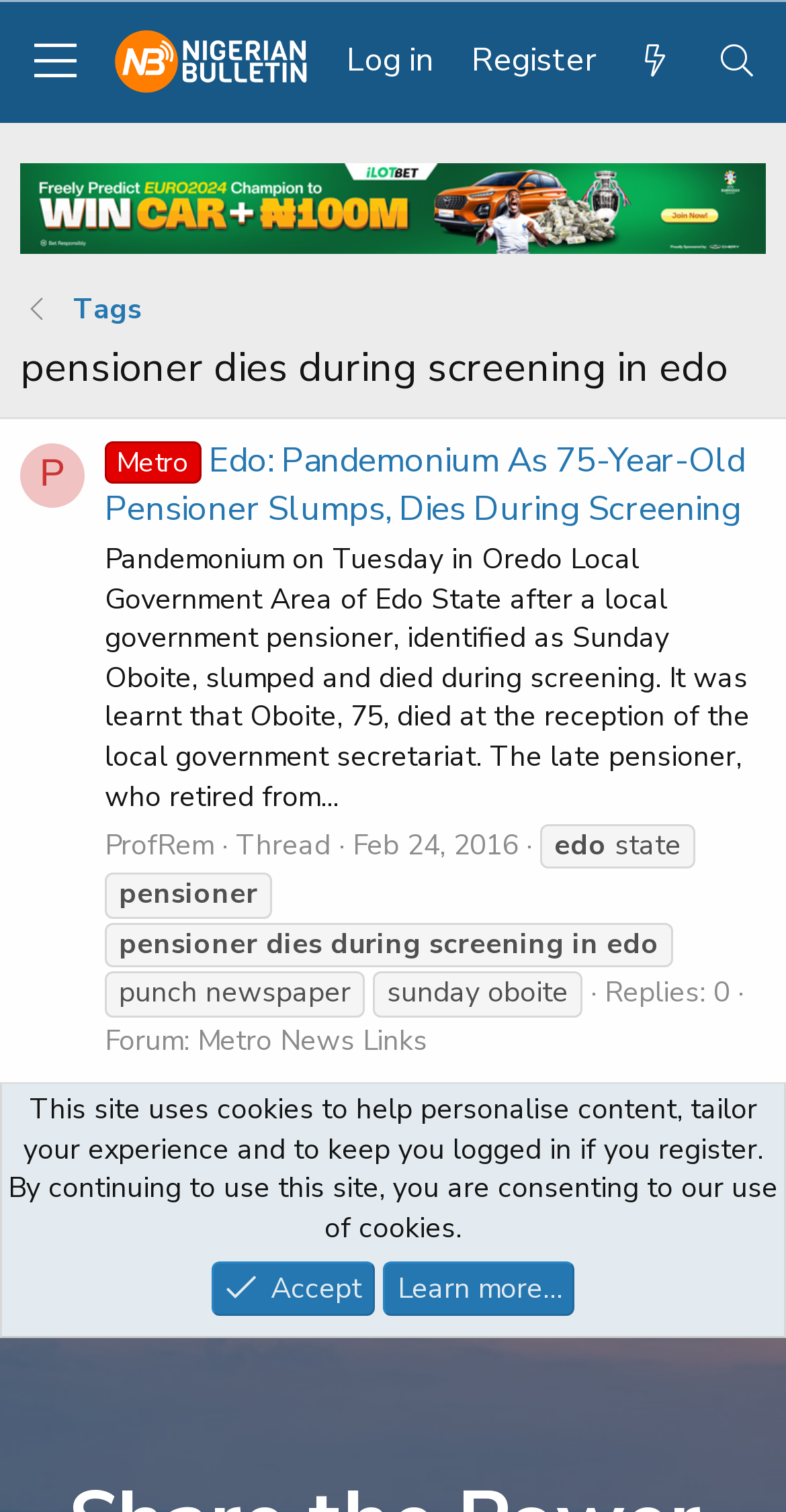Determine the bounding box coordinates for the area that needs to be clicked to fulfill this task: "Click the 'Menu' button". The coordinates must be given as four float numbers between 0 and 1, i.e., [left, top, right, bottom].

[0.01, 0.008, 0.13, 0.074]